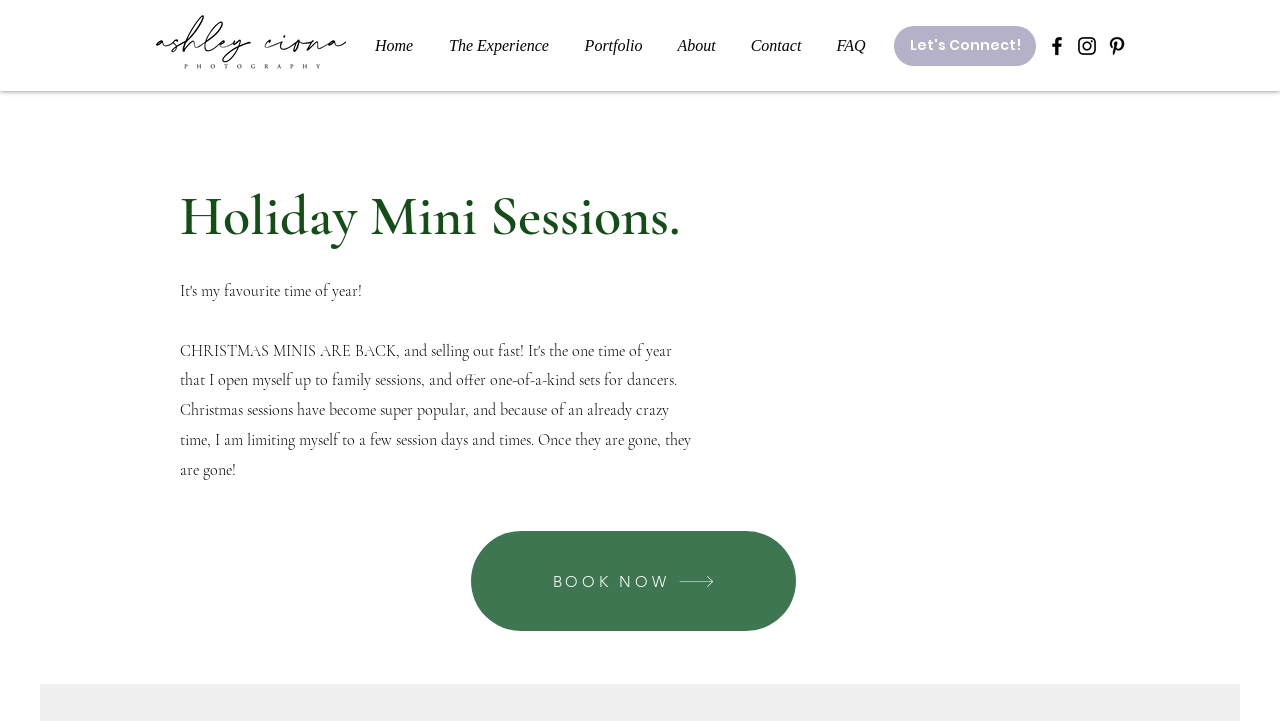Please determine the bounding box coordinates for the element with the description: "Portfolio".

[0.443, 0.044, 0.516, 0.083]